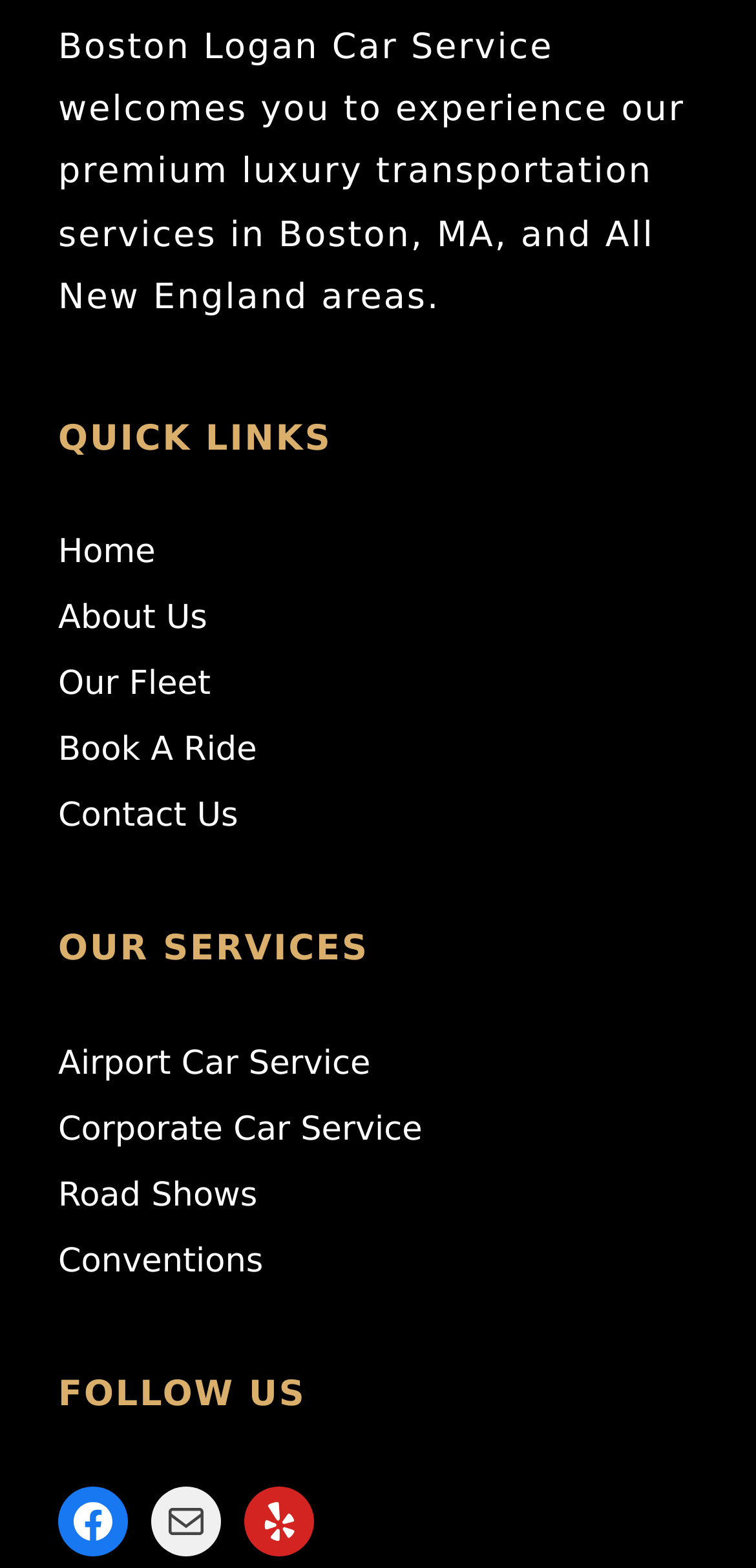Please predict the bounding box coordinates of the element's region where a click is necessary to complete the following instruction: "Contact us". The coordinates should be represented by four float numbers between 0 and 1, i.e., [left, top, right, bottom].

[0.077, 0.508, 0.315, 0.533]